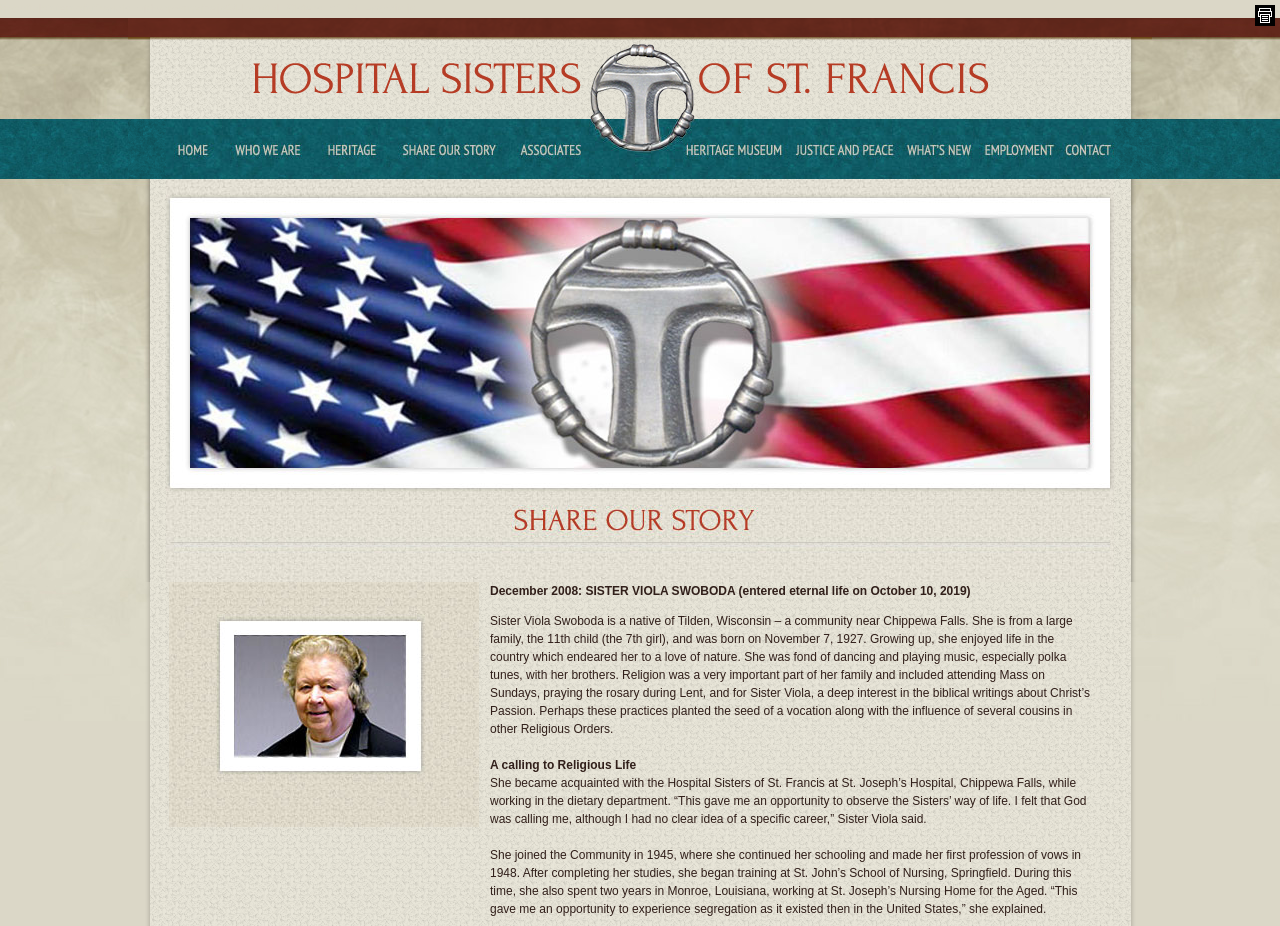What is the name of the organization?
Please respond to the question with a detailed and informative answer.

The name of the organization can be found in the top-left corner of the webpage, where it is displayed in two parts: 'HOSPITAL SISTERS' and 'OF ST. FRANCIS'.